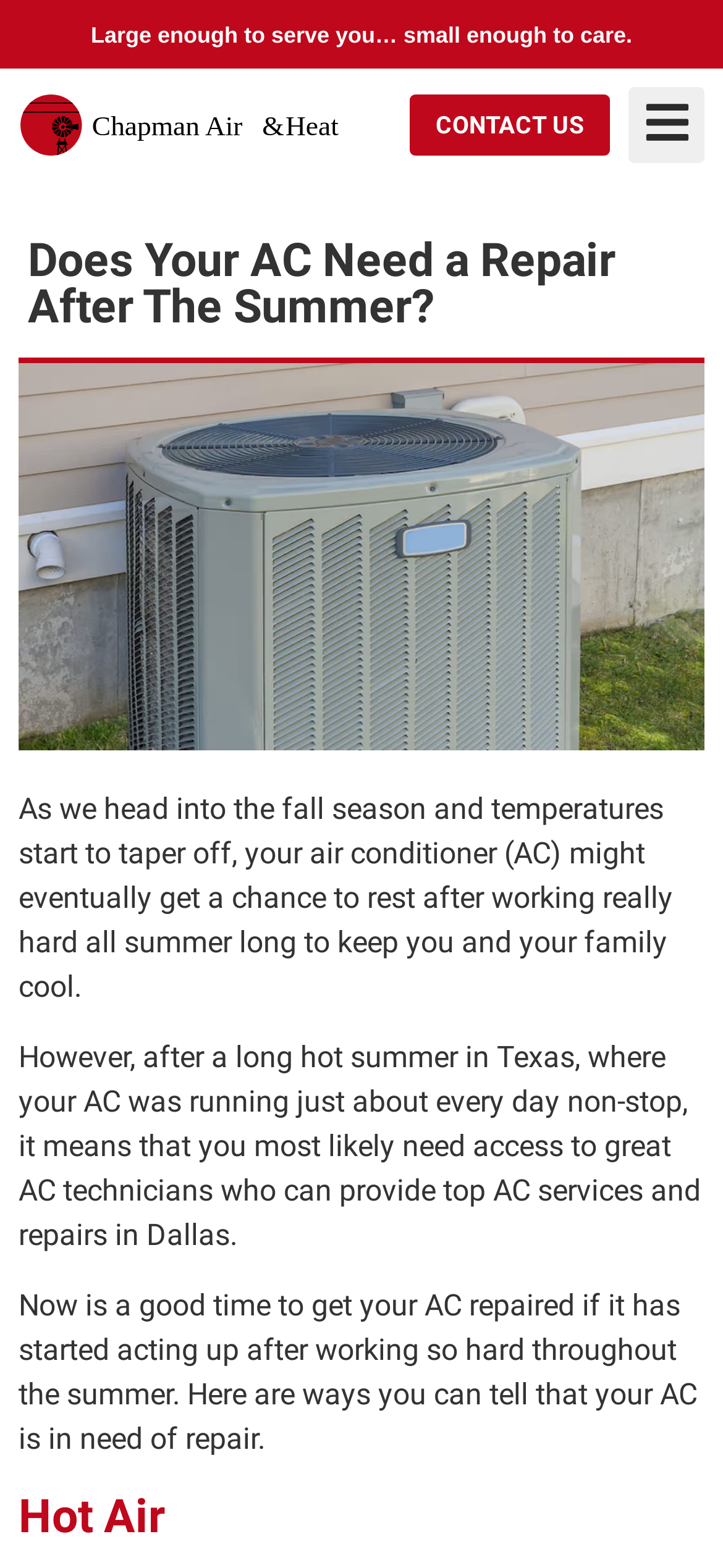Generate a thorough description of the webpage.

The webpage is about determining if an air conditioner (AC) needs repair after the summer season. At the top, there is a slogan "Large enough to serve you… small enough to care." followed by three links: "Back to Homepage" on the left, "CONTACT US" in the middle, and "Navigation Menu" on the right. 

Below these links, there is a heading "Does Your AC Need a Repair After The Summer?" which is accompanied by an image with the same title. 

The main content of the webpage starts with a paragraph explaining that as the fall season approaches, the air conditioner gets a chance to rest after working hard all summer. This is followed by another paragraph stating that after a long hot summer, it's likely that the AC needs repair and access to great AC technicians who can provide top AC services and repairs in Dallas.

The next paragraph explains that now is a good time to get the AC repaired if it has started acting up after working hard throughout the summer. It then introduces ways to tell if the AC is in need of repair. 

At the bottom of the page, there is a heading "Hot Air".